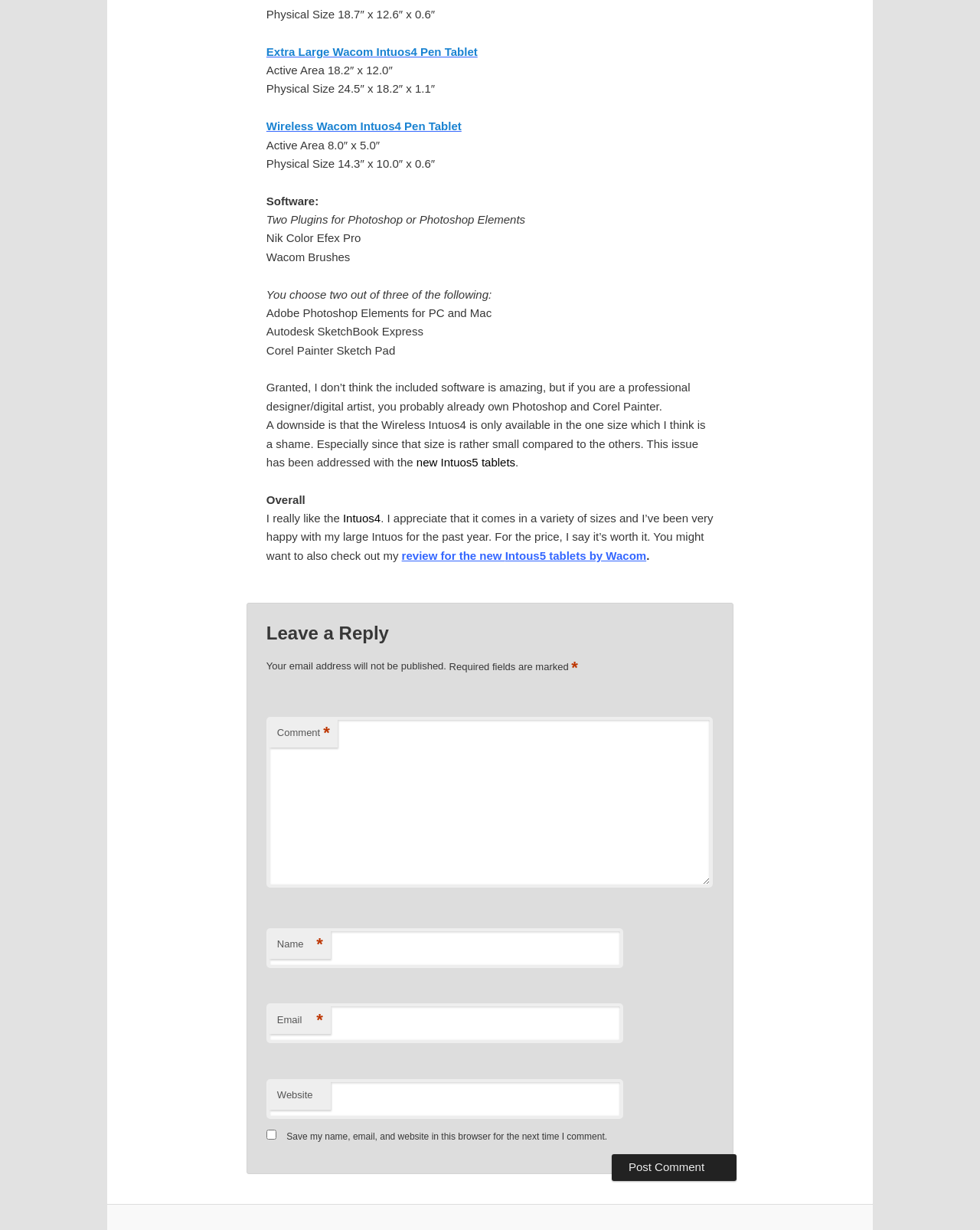Provide a short answer using a single word or phrase for the following question: 
What is the active area size of the Wireless Wacom Intuos4 Pen Tablet?

18.2″ x 12.0″